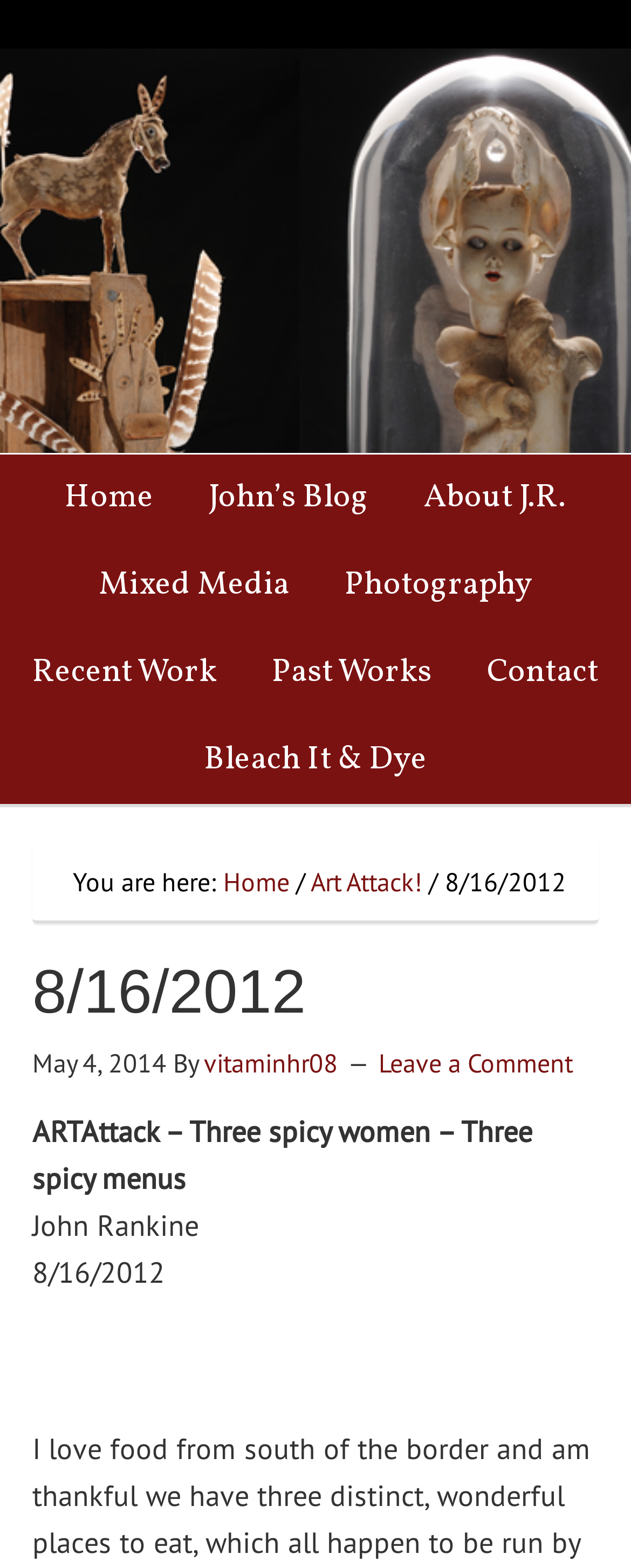Respond with a single word or phrase to the following question: What is the author of the current article?

John Rankine